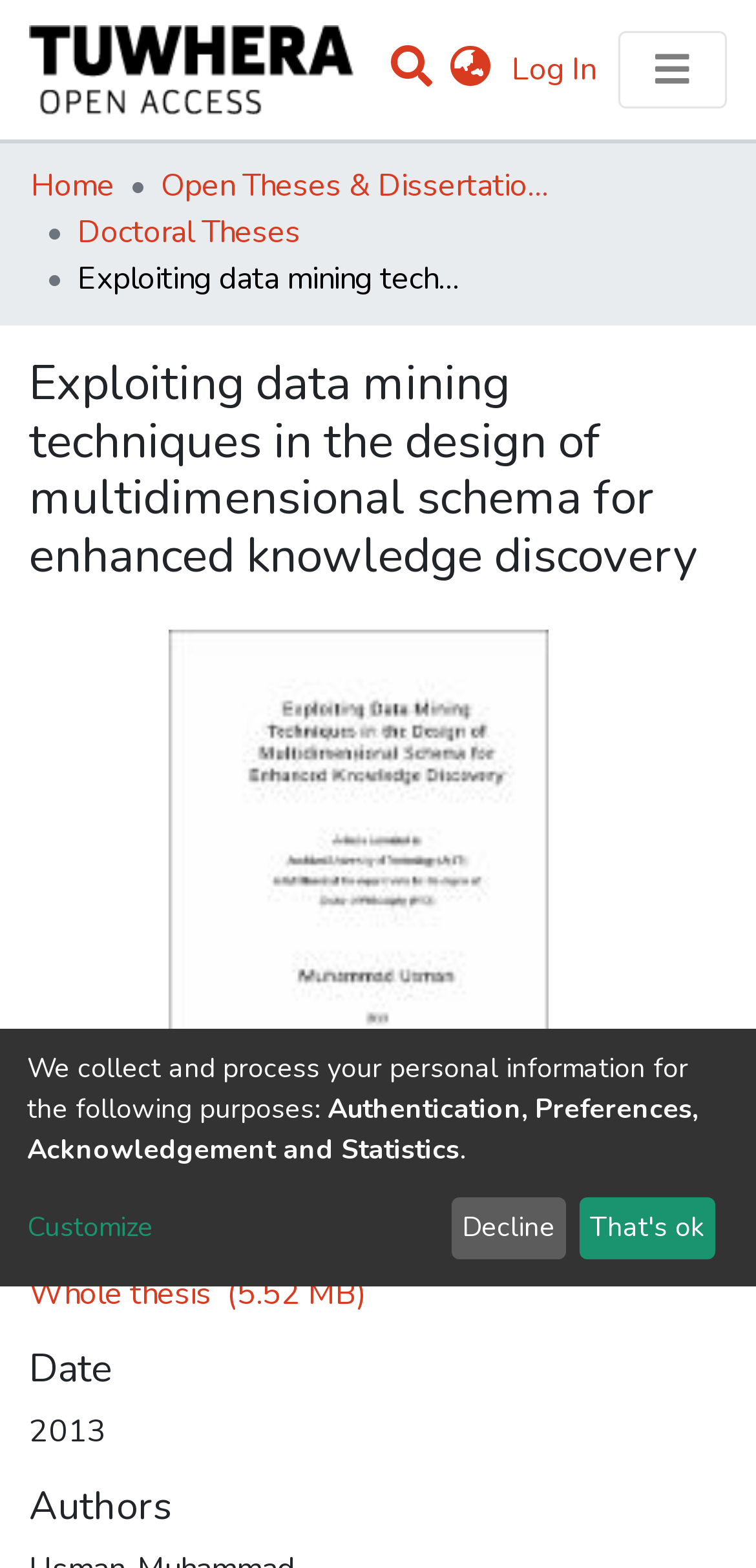Locate the bounding box coordinates of the area that needs to be clicked to fulfill the following instruction: "Visit Jon Cisneros' profile". The coordinates should be in the format of four float numbers between 0 and 1, namely [left, top, right, bottom].

None